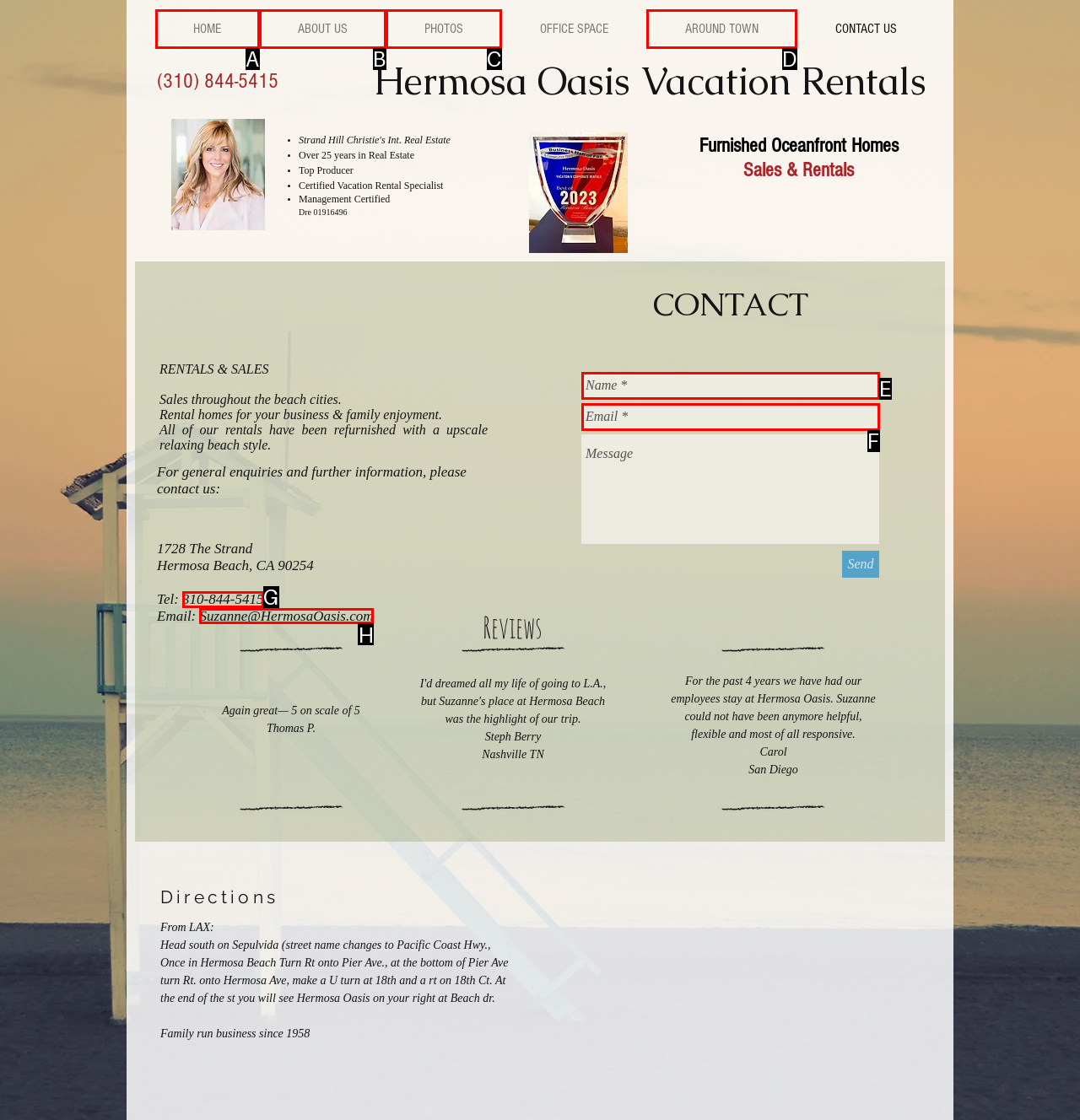Given the task: Email Suzanne, tell me which HTML element to click on.
Answer with the letter of the correct option from the given choices.

H